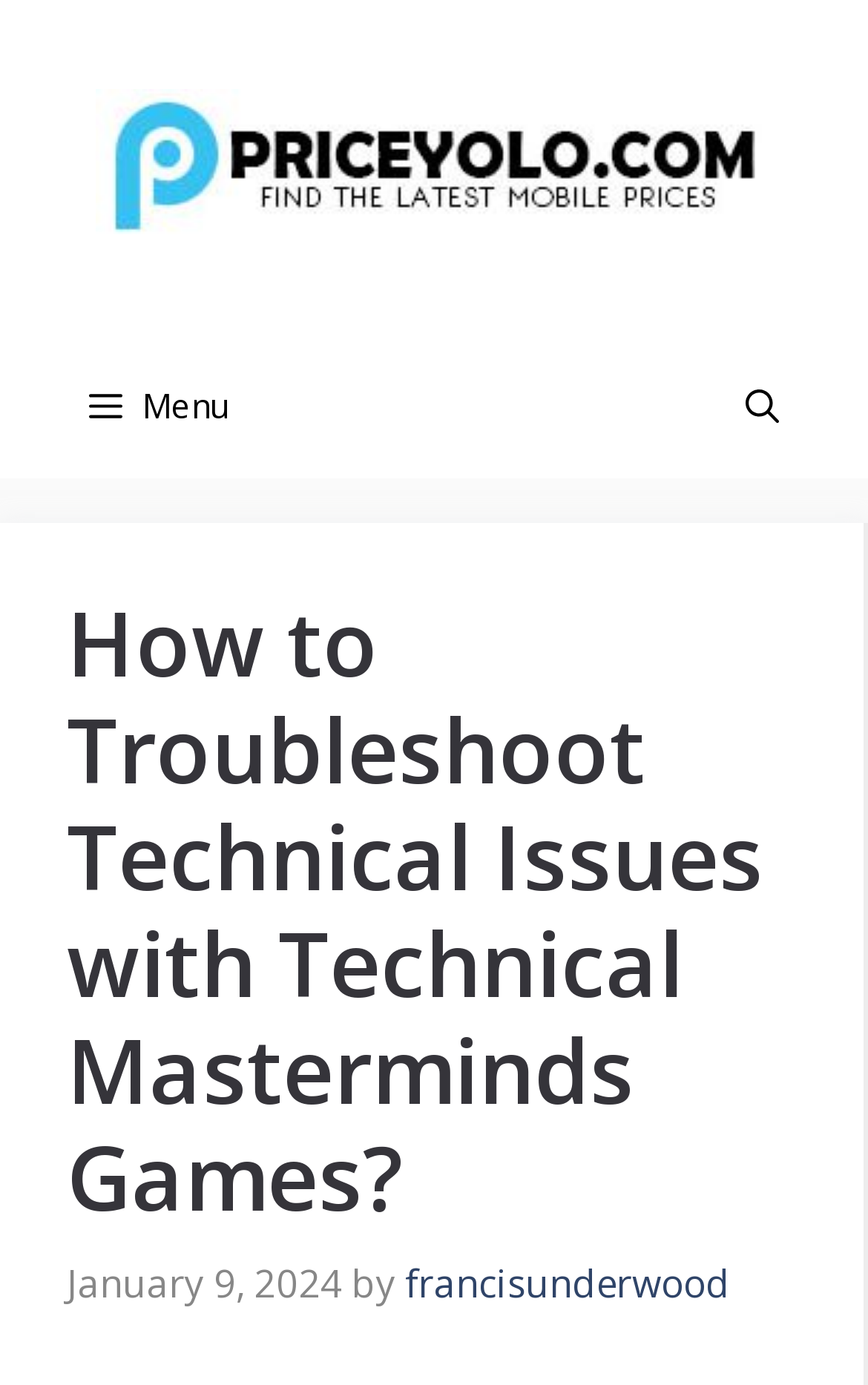Please determine the main heading text of this webpage.

How to Troubleshoot Technical Issues with Technical Masterminds Games?